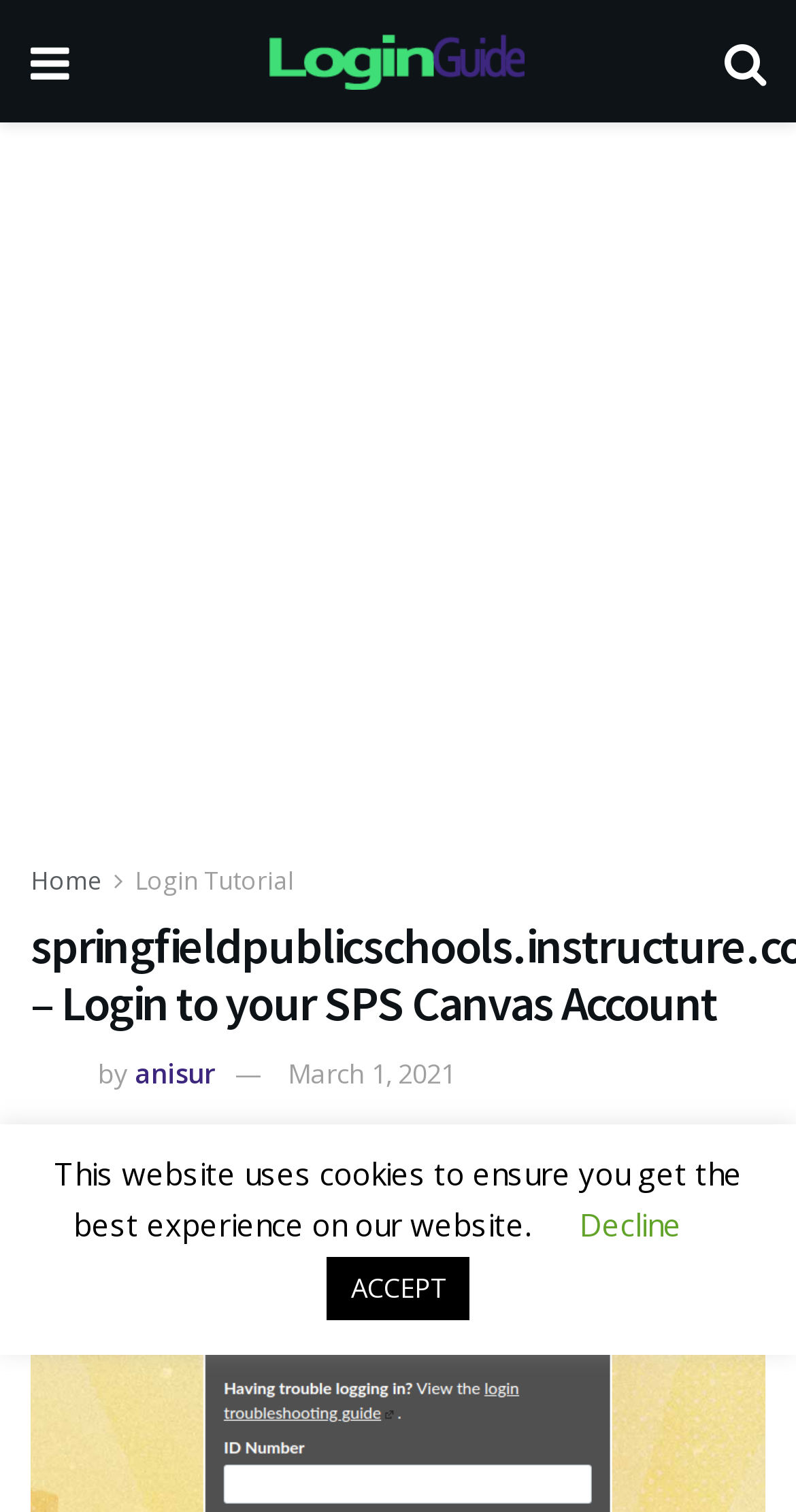Show me the bounding box coordinates of the clickable region to achieve the task as per the instruction: "Click the login tutorial link".

[0.169, 0.571, 0.369, 0.594]